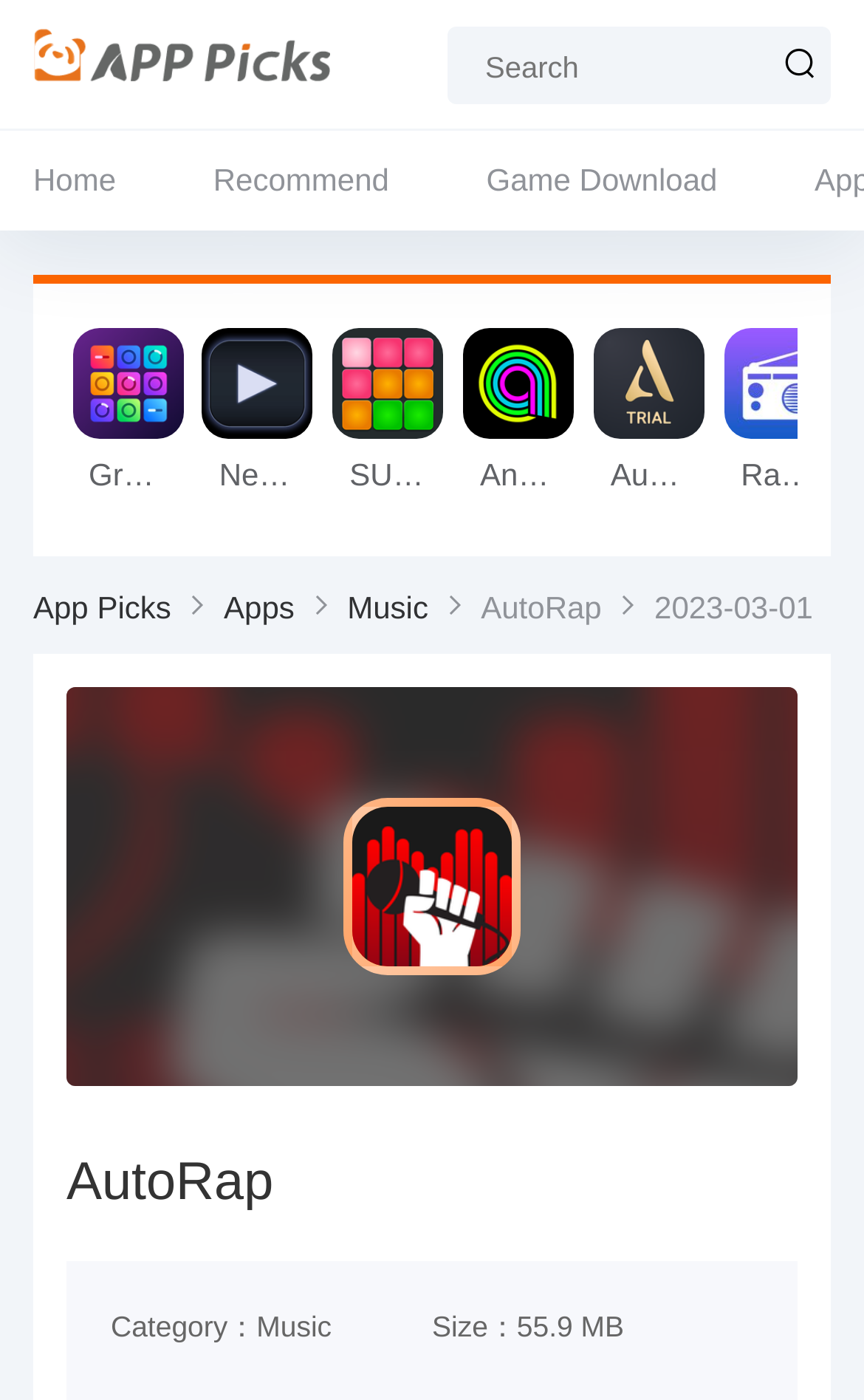How many links are on the page?
Using the image provided, answer with just one word or phrase.

15